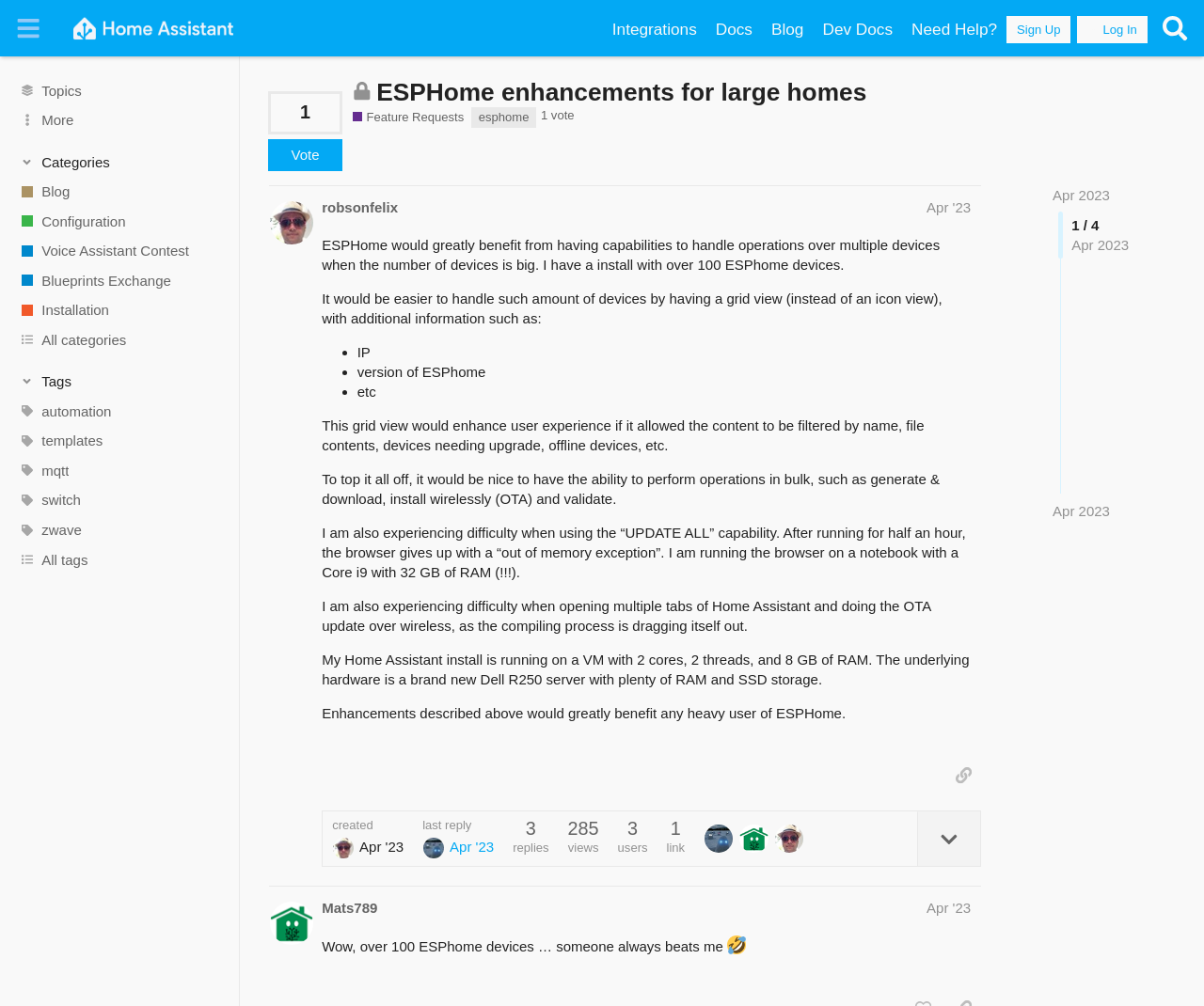Determine the bounding box for the HTML element described here: "1 vote". The coordinates should be given as [left, top, right, bottom] with each number being a float between 0 and 1.

[0.449, 0.107, 0.477, 0.127]